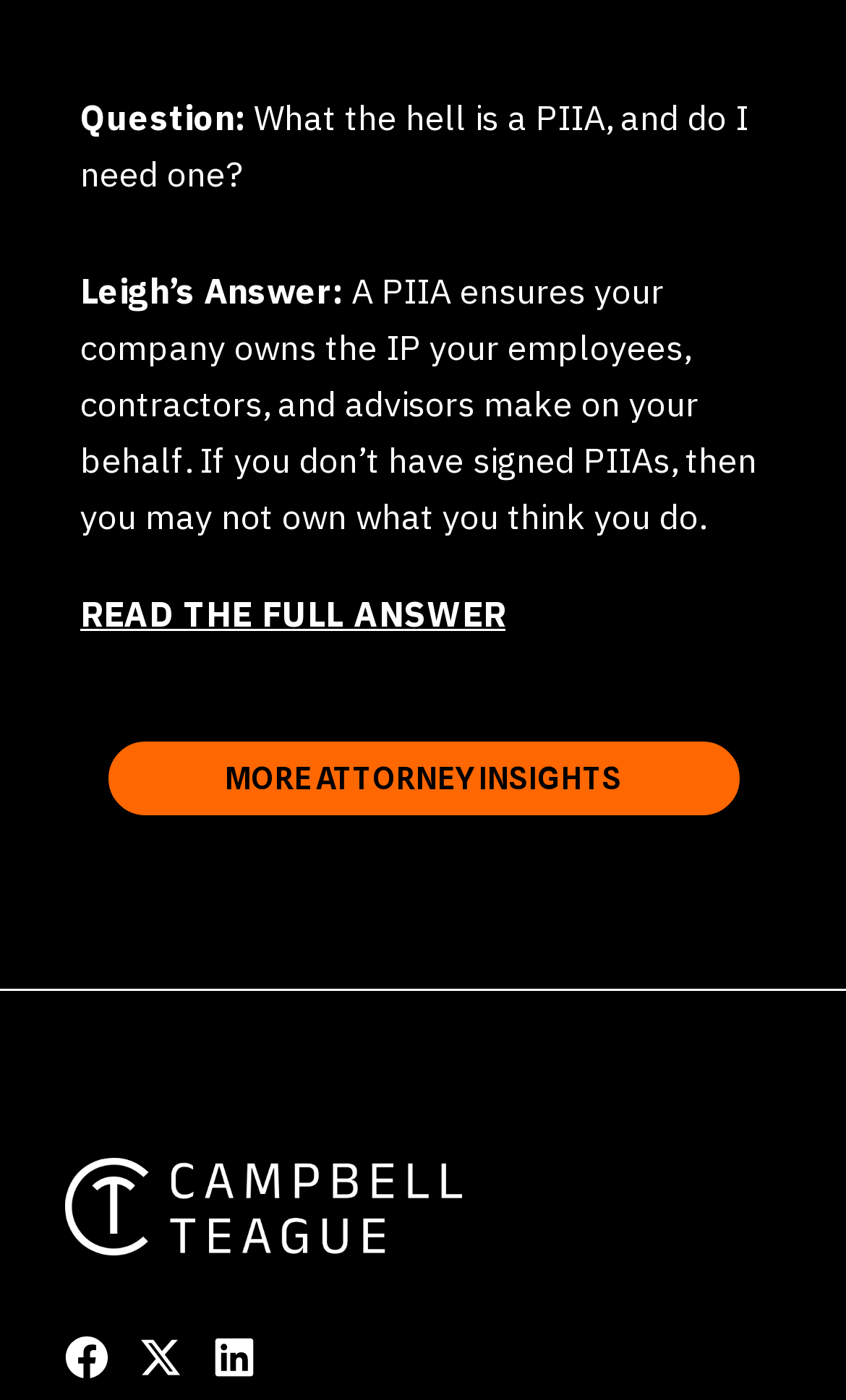Who is answering the question about PIIA?
Please analyze the image and answer the question with as much detail as possible.

The webpage contains the text 'Leigh’s Answer:' which indicates that the answer to the question about PIIA is provided by someone named Leigh.